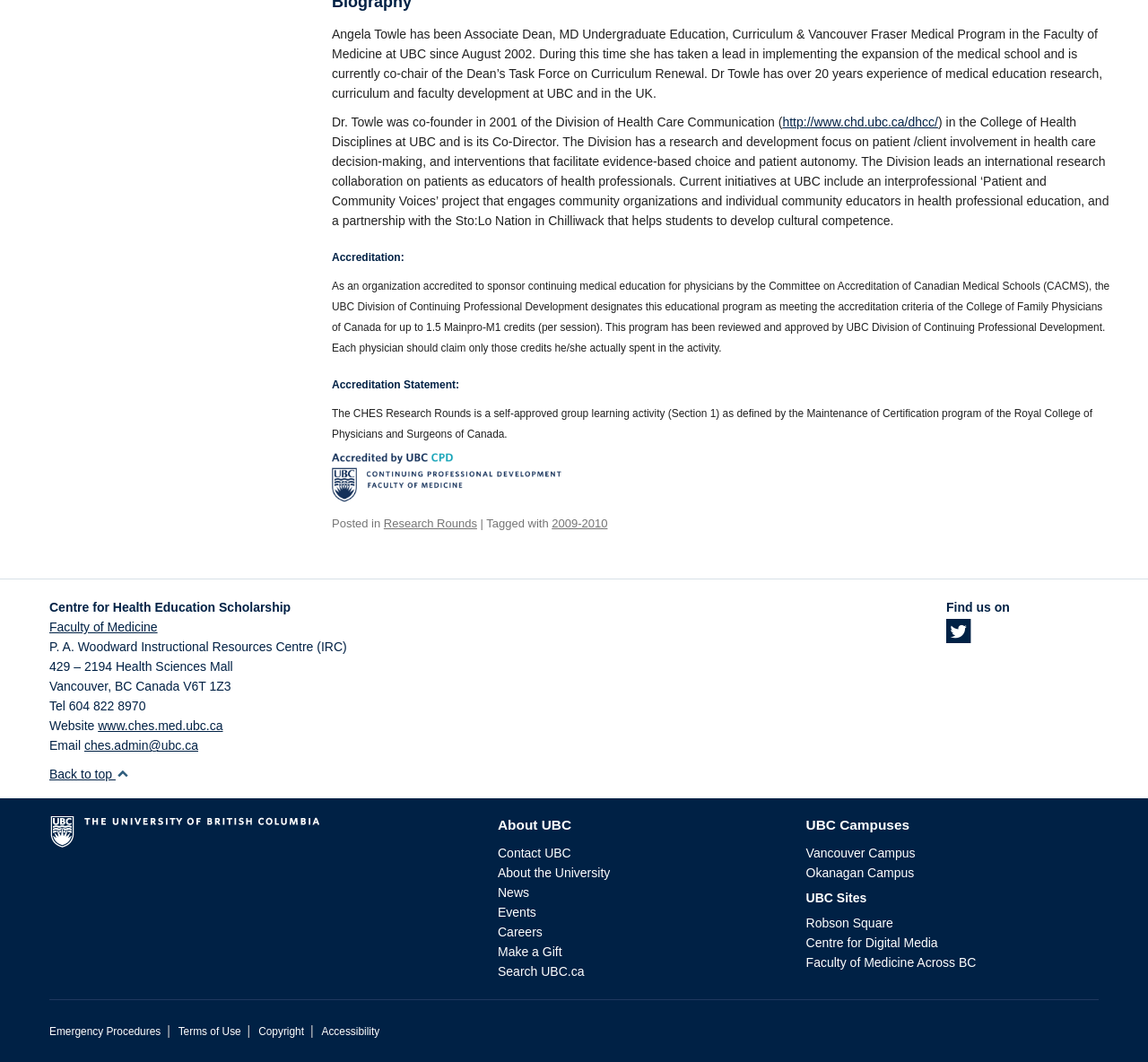Could you determine the bounding box coordinates of the clickable element to complete the instruction: "Search UBC.ca"? Provide the coordinates as four float numbers between 0 and 1, i.e., [left, top, right, bottom].

[0.434, 0.908, 0.509, 0.922]